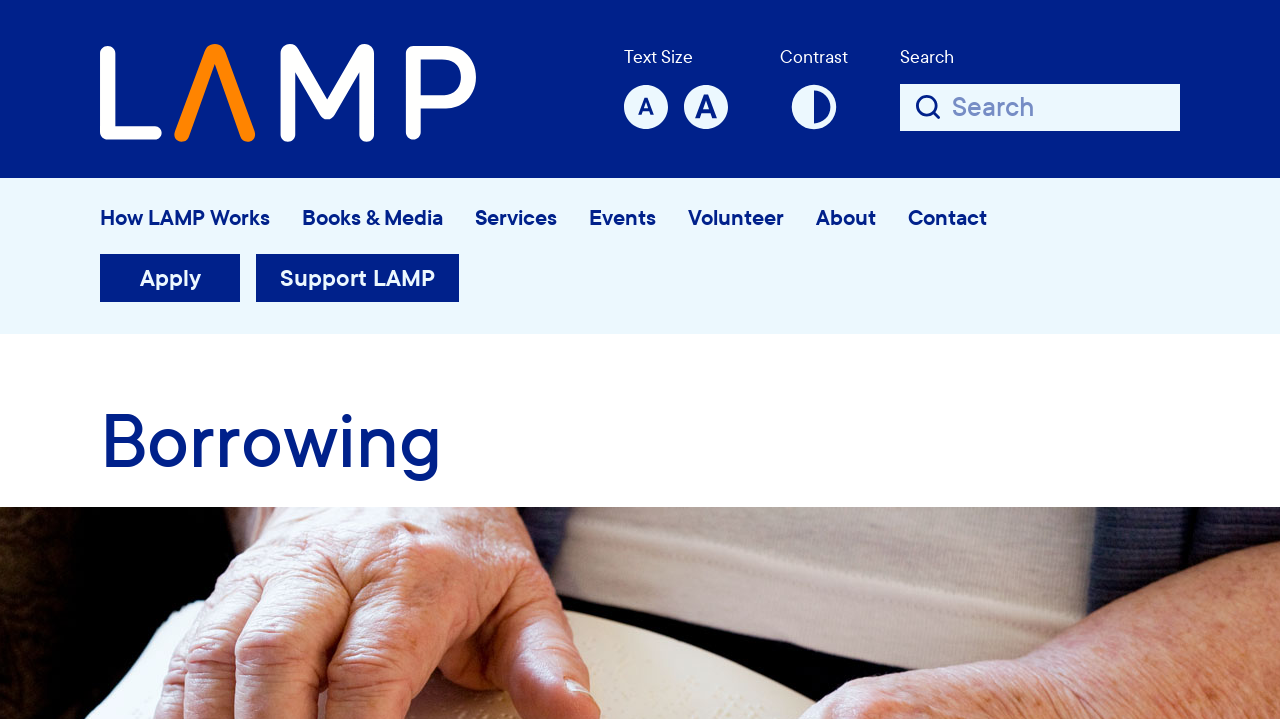Identify the bounding box coordinates of the region that needs to be clicked to carry out this instruction: "Apply for LAMP". Provide these coordinates as four float numbers ranging from 0 to 1, i.e., [left, top, right, bottom].

[0.066, 0.492, 0.191, 0.561]